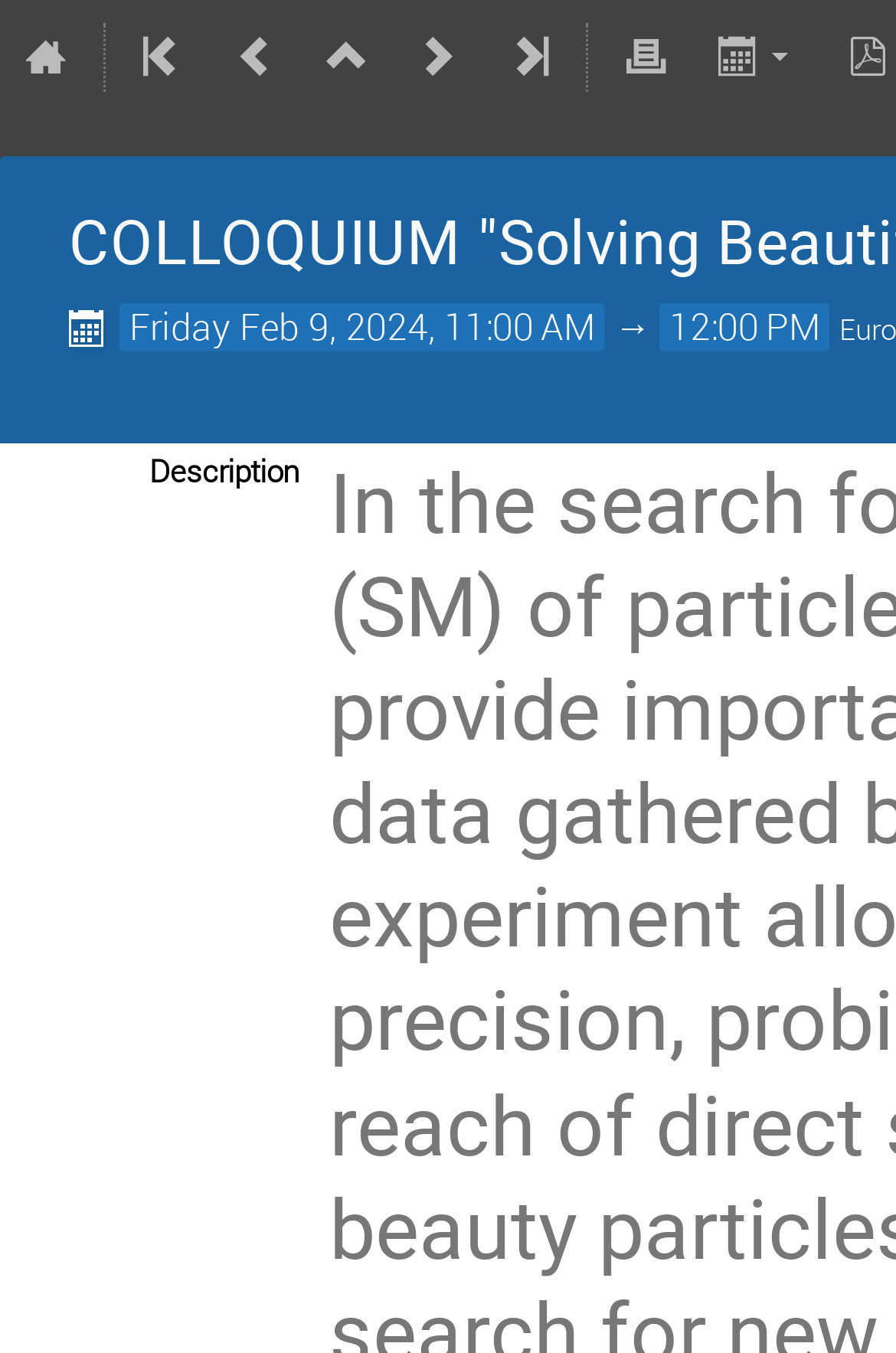What is the type of event?
Please look at the screenshot and answer in one word or a short phrase.

Colloquium